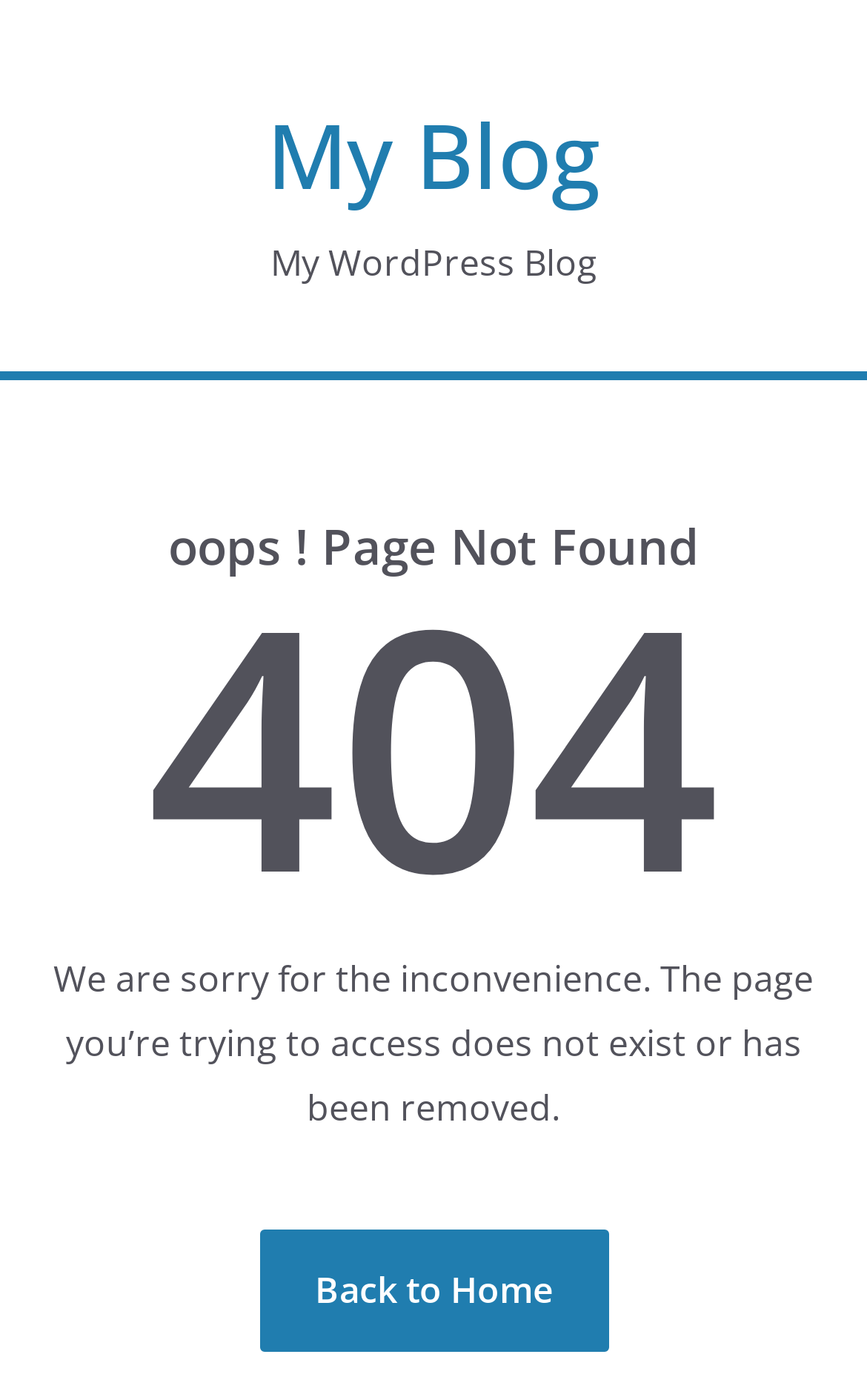What is the name of the blog?
Based on the image, give a one-word or short phrase answer.

My Blog